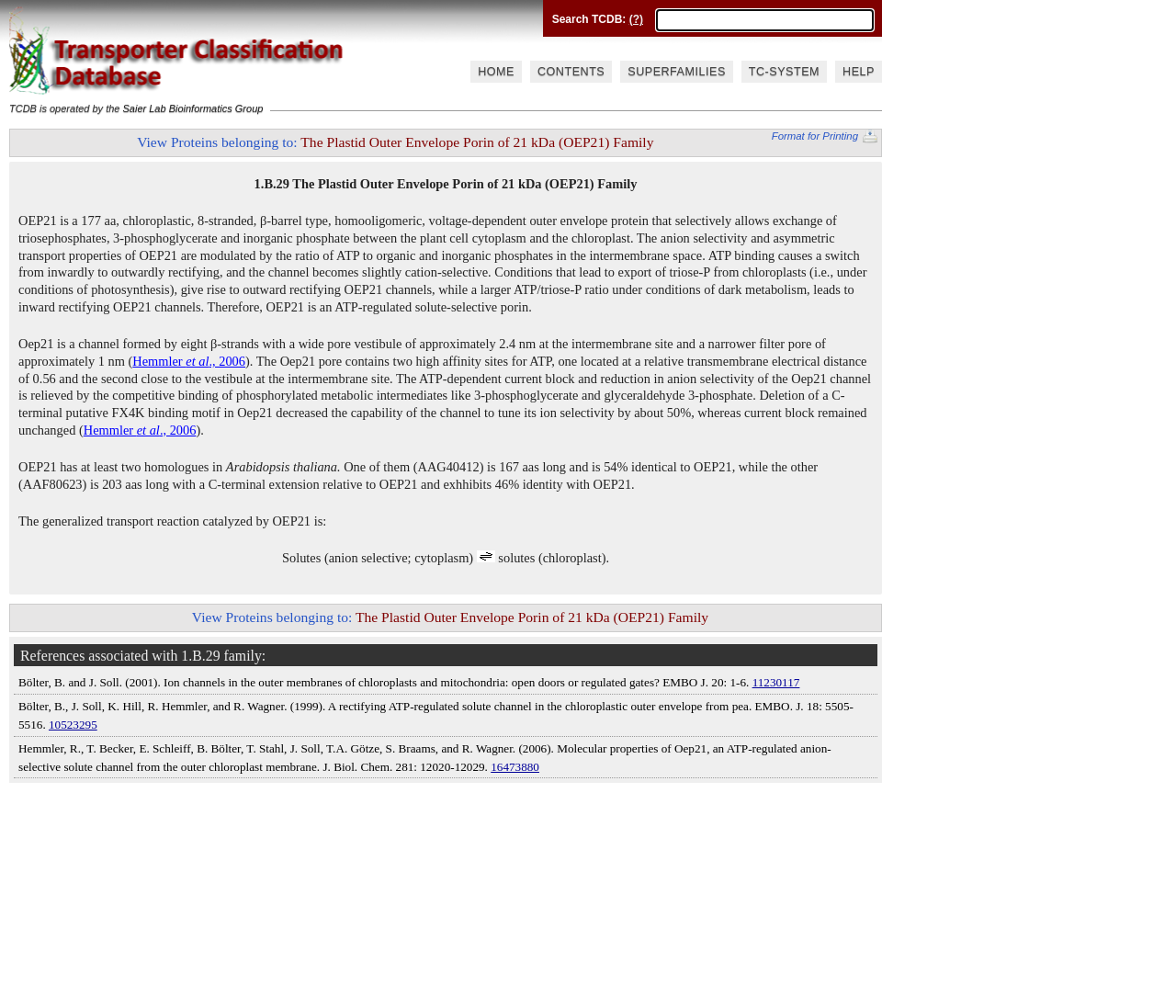Determine the bounding box coordinates for the area that should be clicked to carry out the following instruction: "Go to the previous page".

None